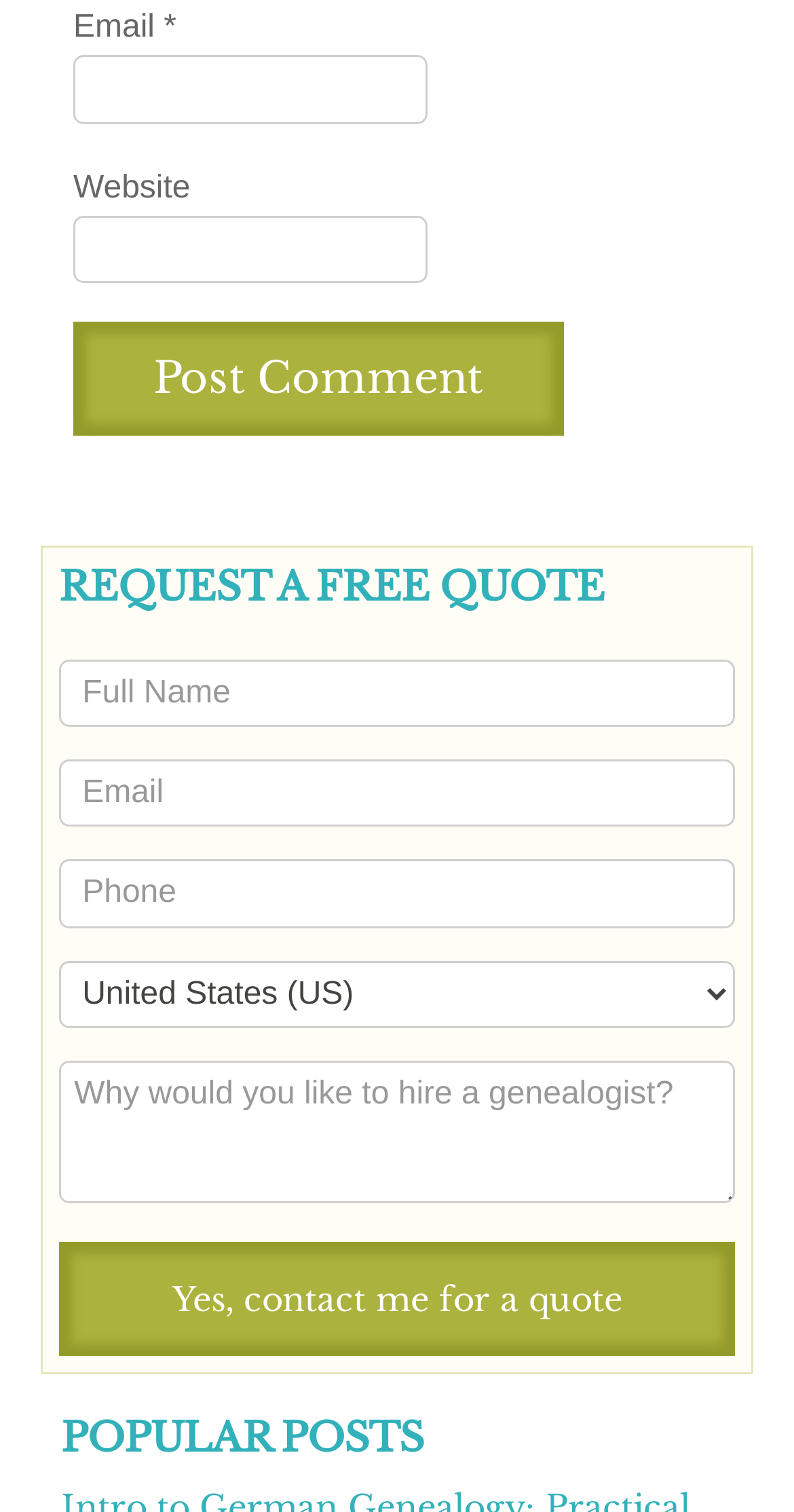Identify the bounding box coordinates of the area you need to click to perform the following instruction: "check the accessibility page".

None